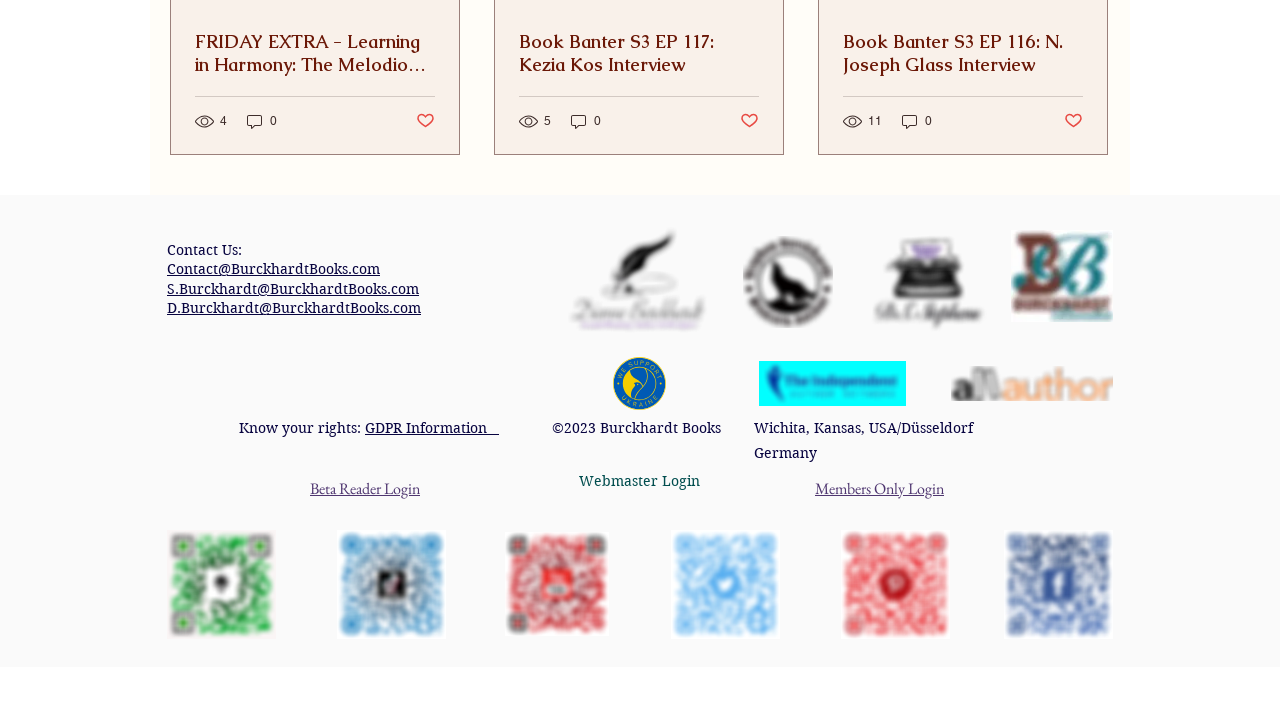Please find the bounding box coordinates of the section that needs to be clicked to achieve this instruction: "Click the 'Beta Reader Login' button".

[0.242, 0.677, 0.328, 0.706]